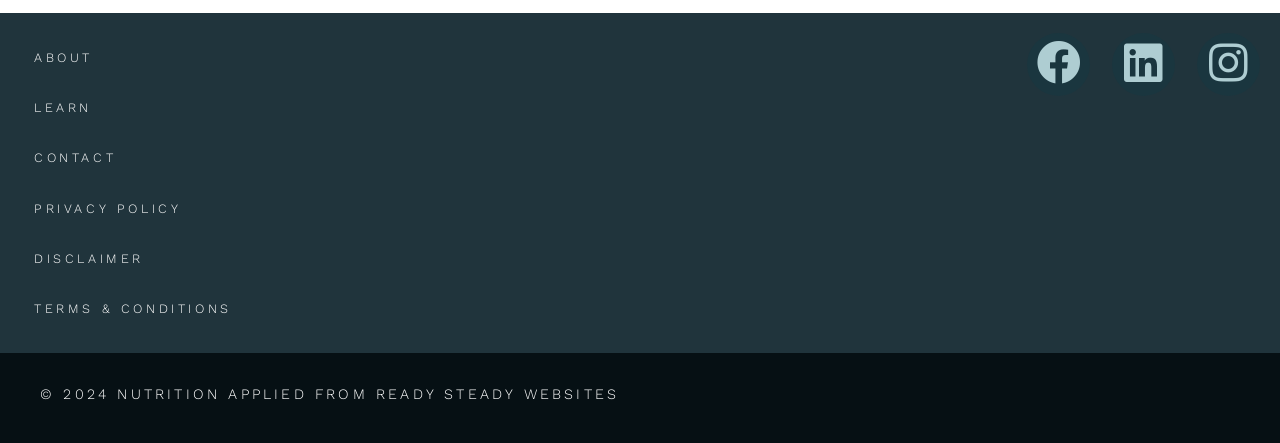Using the description: "Terms & Conditions", determine the UI element's bounding box coordinates. Ensure the coordinates are in the format of four float numbers between 0 and 1, i.e., [left, top, right, bottom].

[0.016, 0.641, 0.484, 0.752]